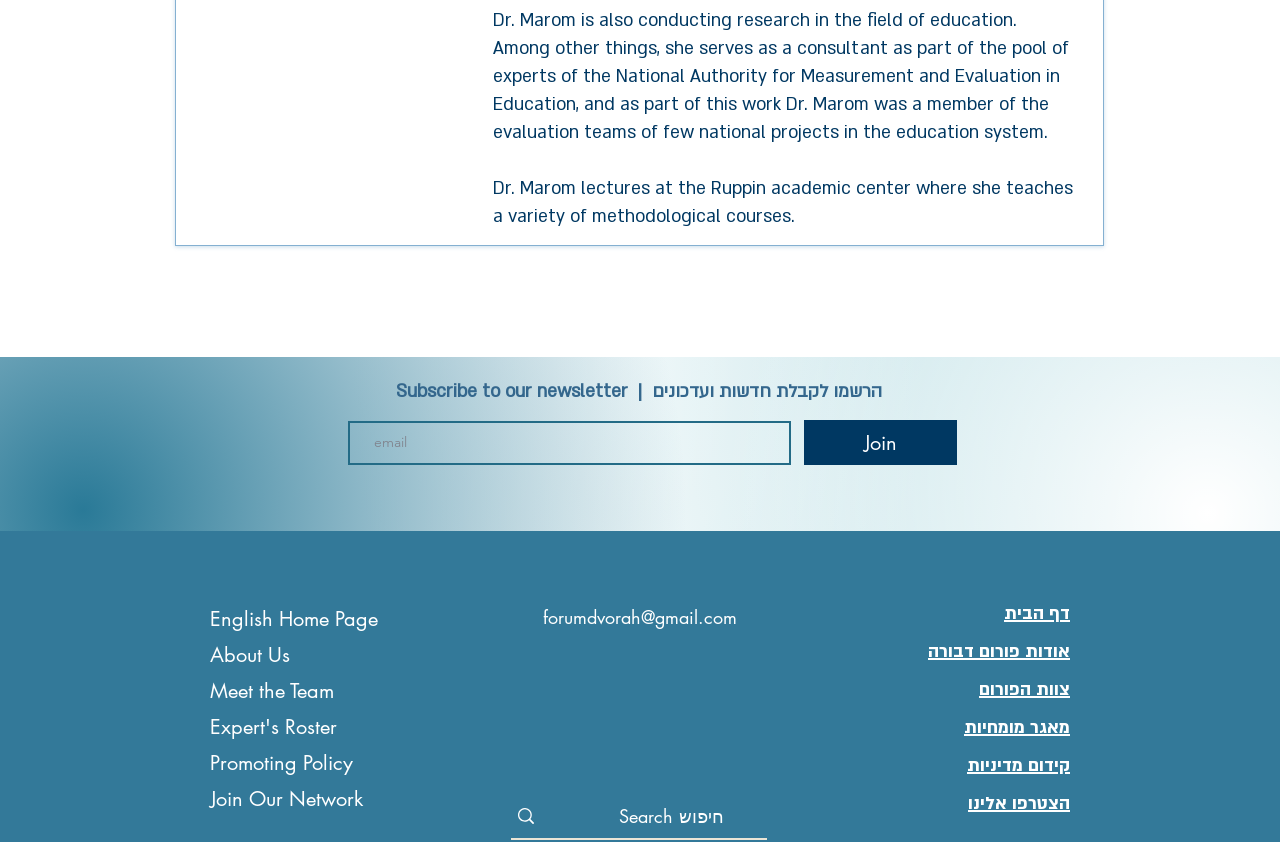Pinpoint the bounding box coordinates of the element to be clicked to execute the instruction: "Join the network".

[0.628, 0.499, 0.748, 0.552]